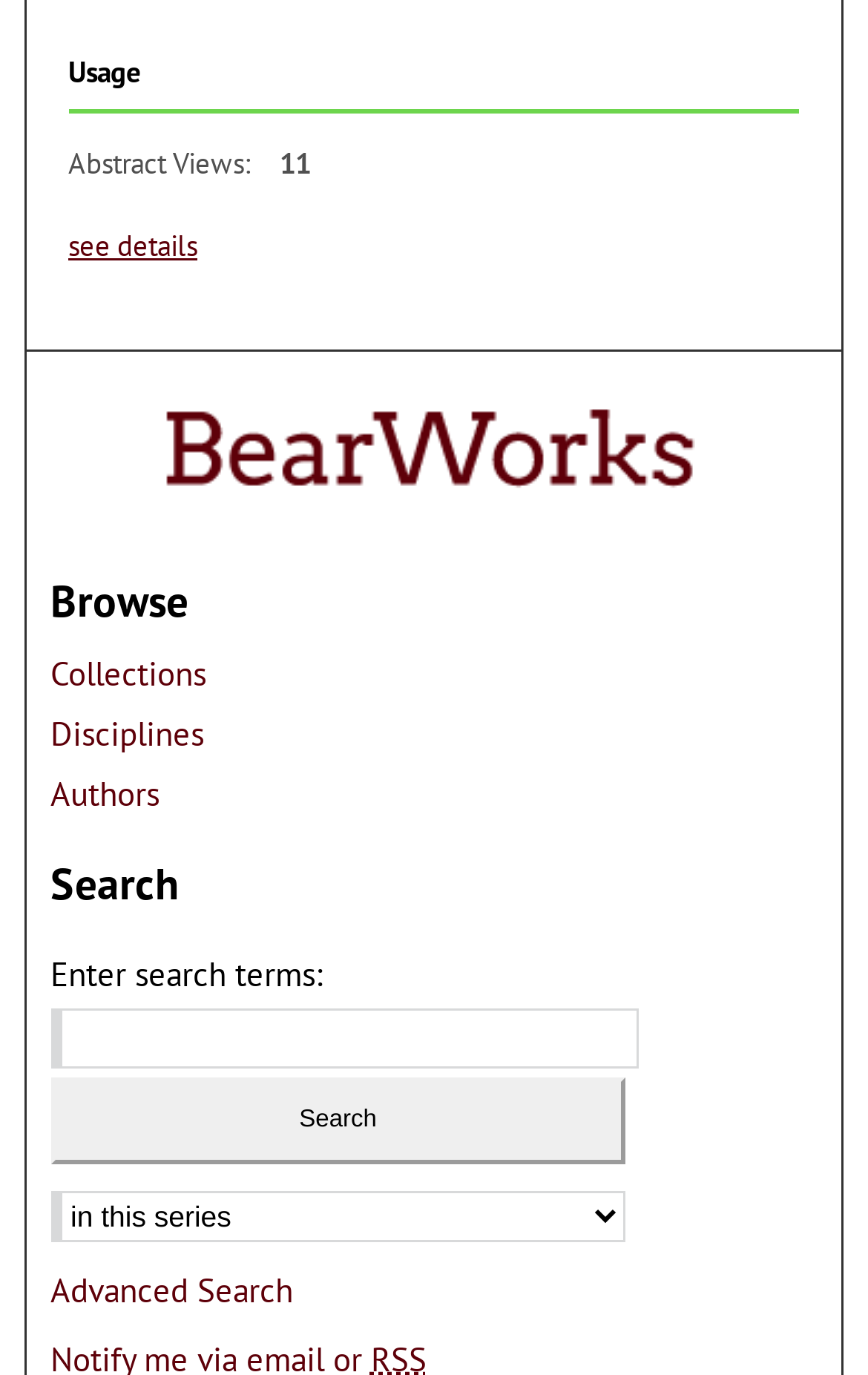Identify the bounding box coordinates for the region of the element that should be clicked to carry out the instruction: "Browse collections". The bounding box coordinates should be four float numbers between 0 and 1, i.e., [left, top, right, bottom].

[0.058, 0.44, 0.942, 0.471]